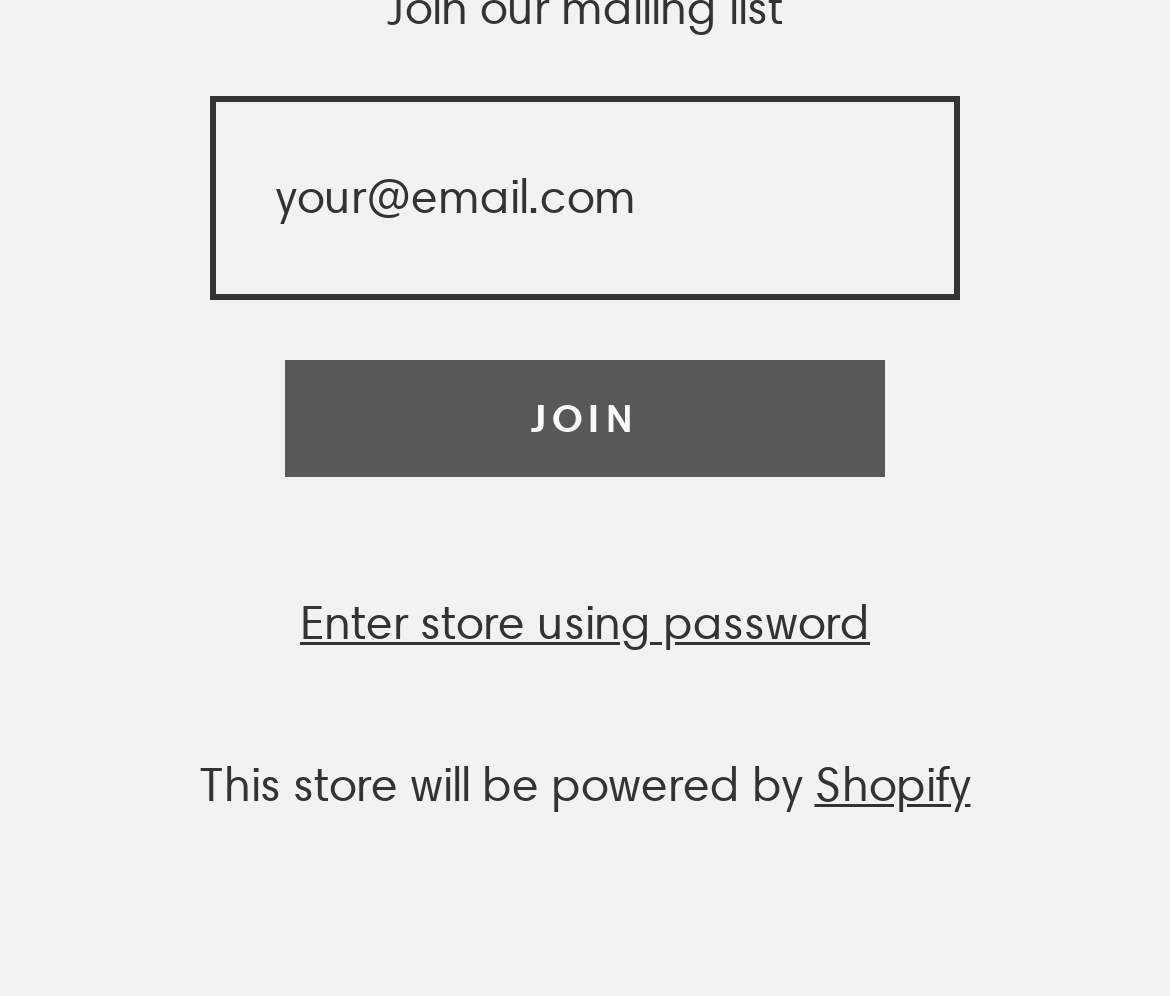Identify the bounding box coordinates for the UI element that matches this description: "Menu".

None